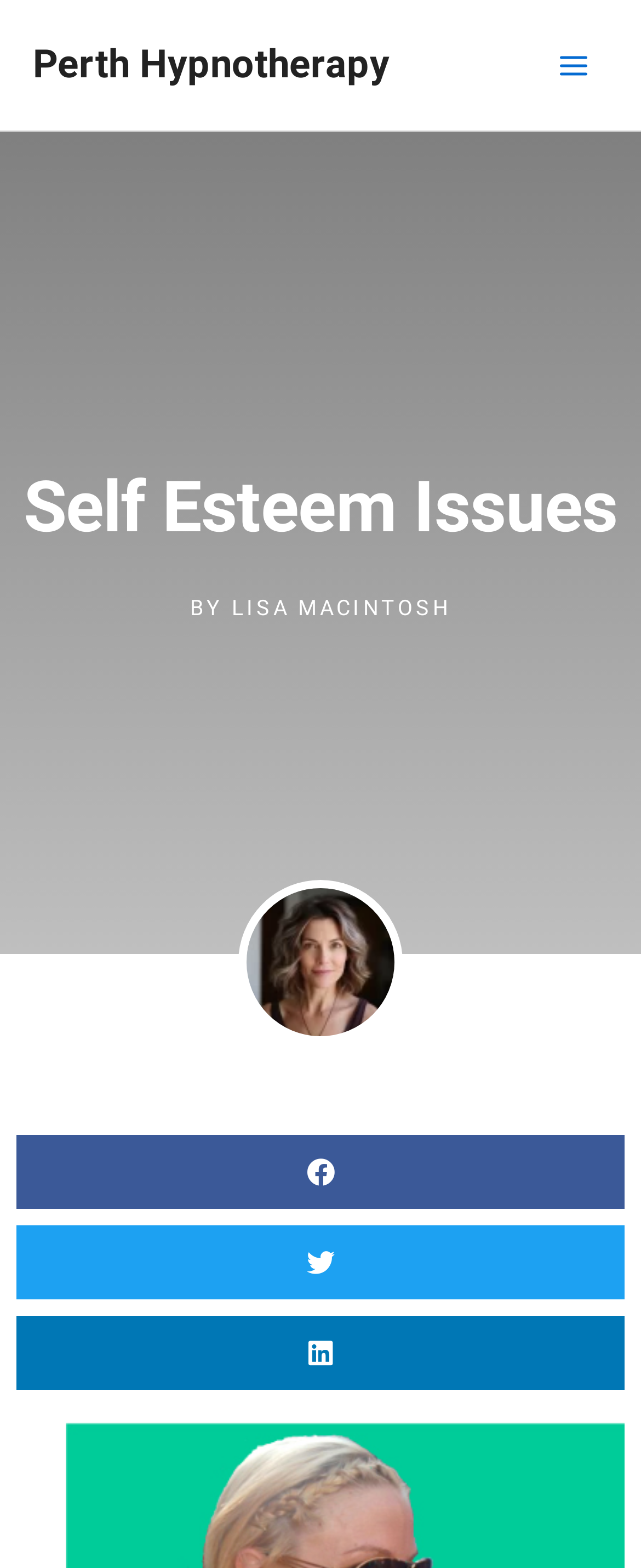Generate a thorough explanation of the webpage's elements.

The webpage is about self-esteem issues and is related to Perth Hypnotherapy. At the top left, there is a link to "Perth Hypnotherapy". On the top right, there is a main menu button that is not expanded. Next to the main menu button, there is a small image. 

Below the top section, there is a heading that reads "Self Esteem Issues". Below the heading, there is a link to the author "BY LISA MACINTOSH". 

At the bottom of the page, there are three buttons to share the content on social media platforms: Facebook, Twitter, and LinkedIn. These buttons are aligned to the left and are stacked on top of each other.